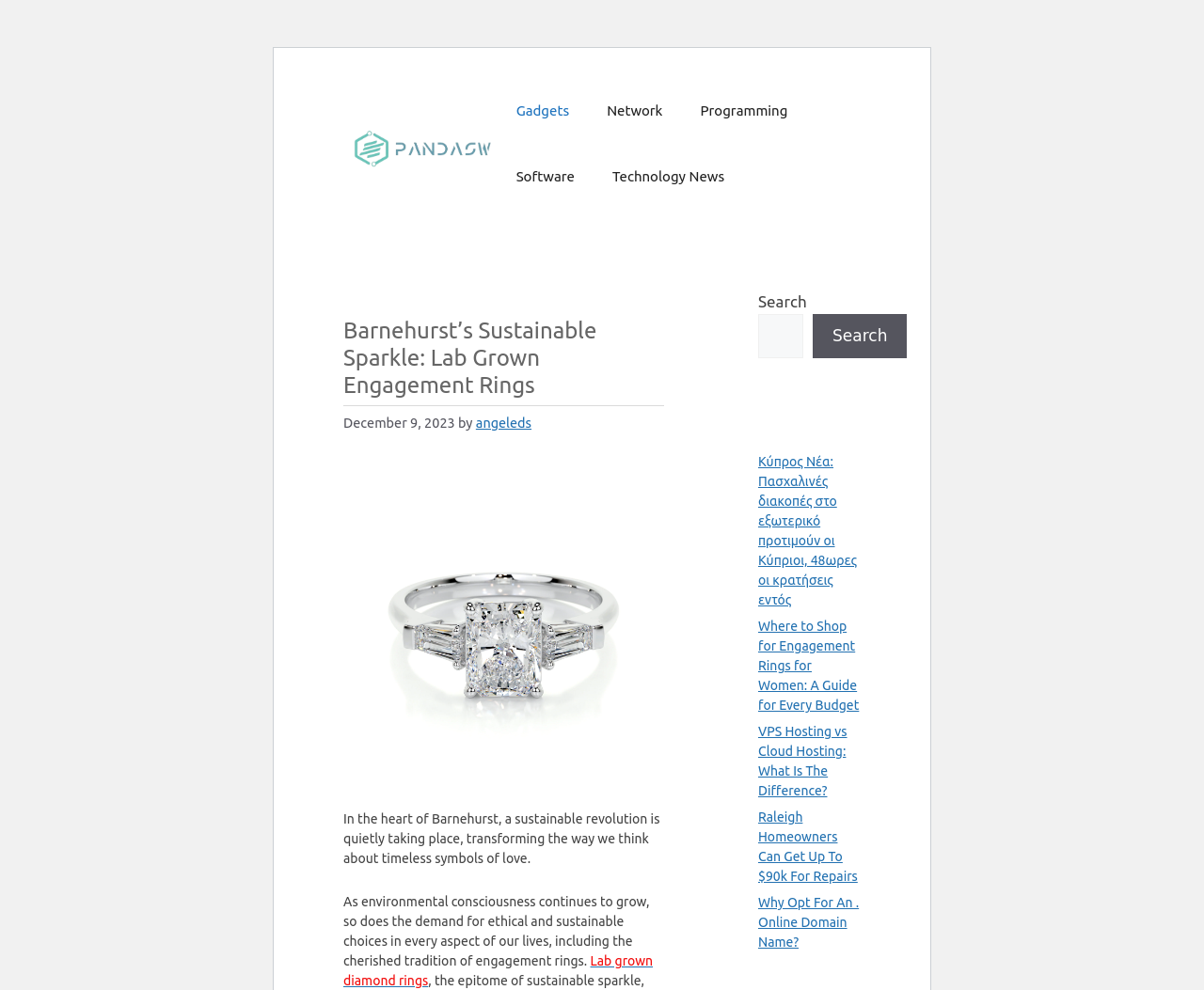Kindly determine the bounding box coordinates for the area that needs to be clicked to execute this instruction: "Read the article 'Where to Shop for Engagement Rings for Women: A Guide for Every Budget'".

[0.63, 0.625, 0.714, 0.72]